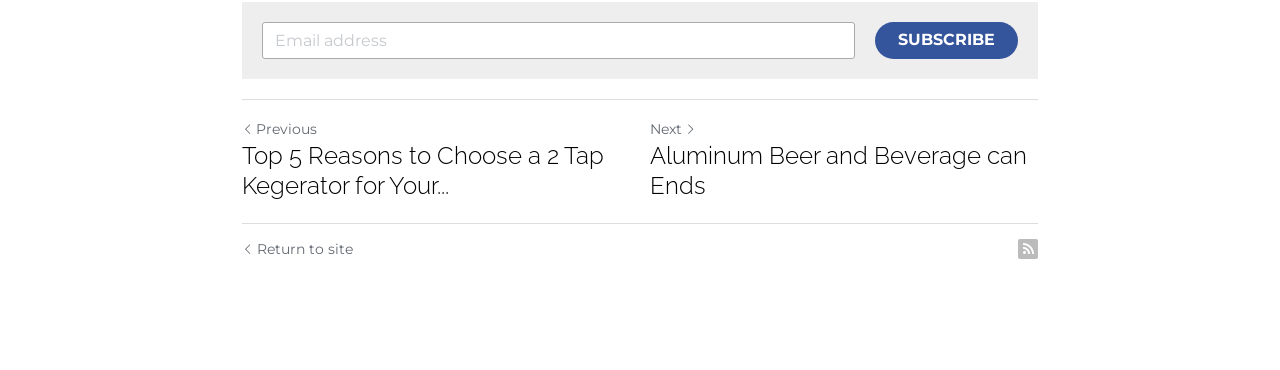Using the element description Previous, predict the bounding box coordinates for the UI element. Provide the coordinates in (top-left x, top-left y, bottom-right x, bottom-right y) format with values ranging from 0 to 1.

[0.189, 0.325, 0.248, 0.373]